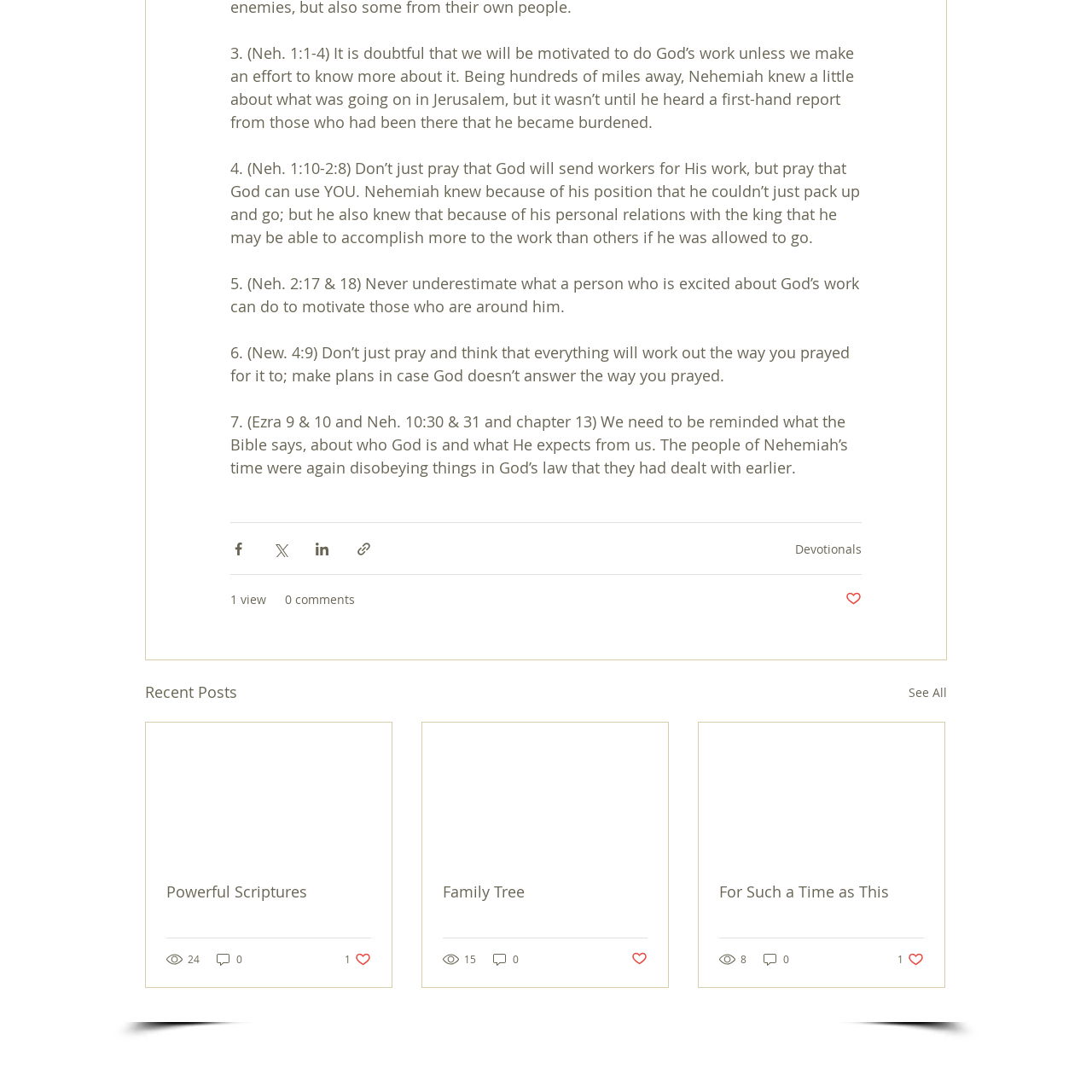Please respond to the question using a single word or phrase:
How many views does the second article have?

24 views